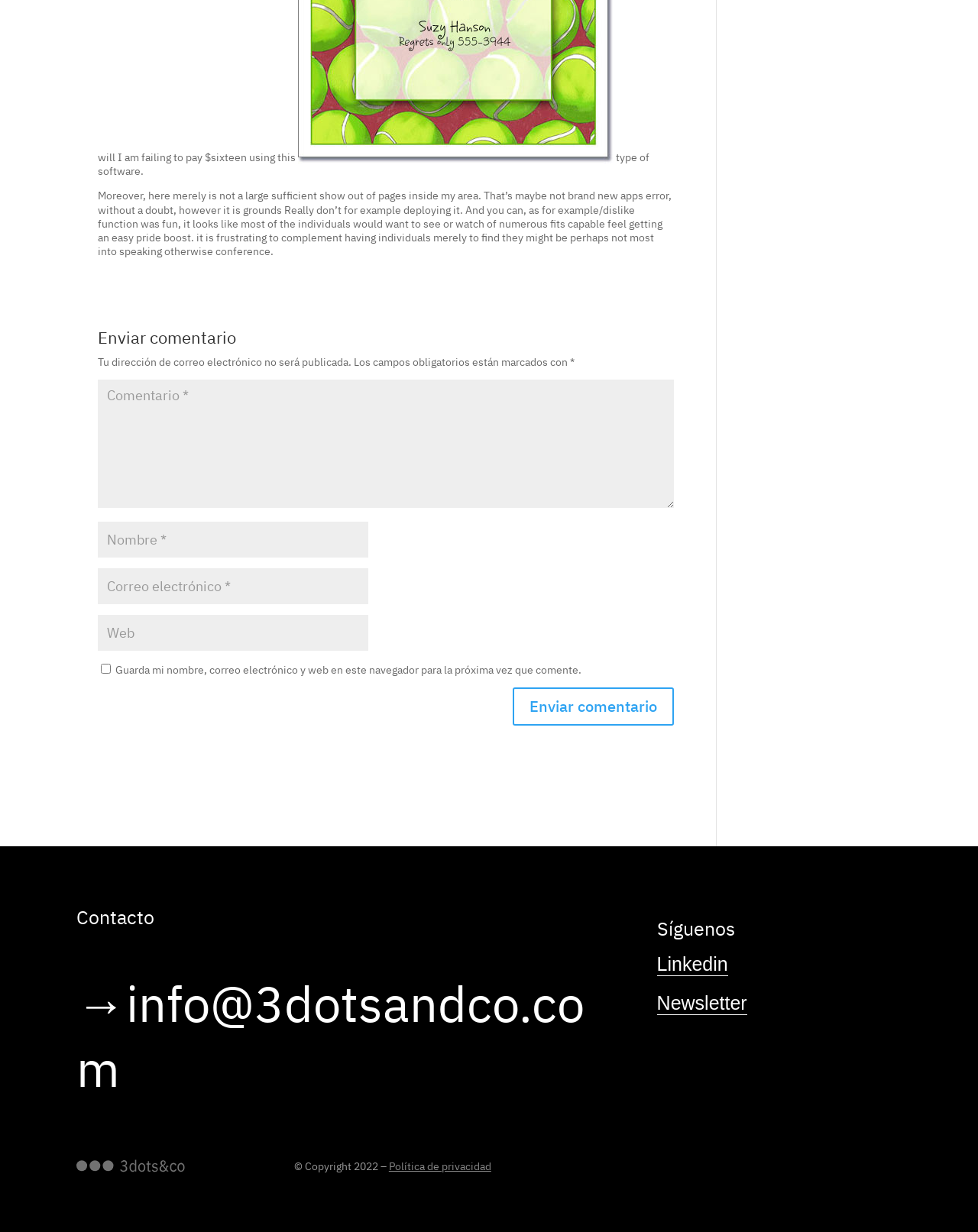Find the bounding box coordinates of the element I should click to carry out the following instruction: "Click the send comment button".

[0.524, 0.558, 0.689, 0.589]